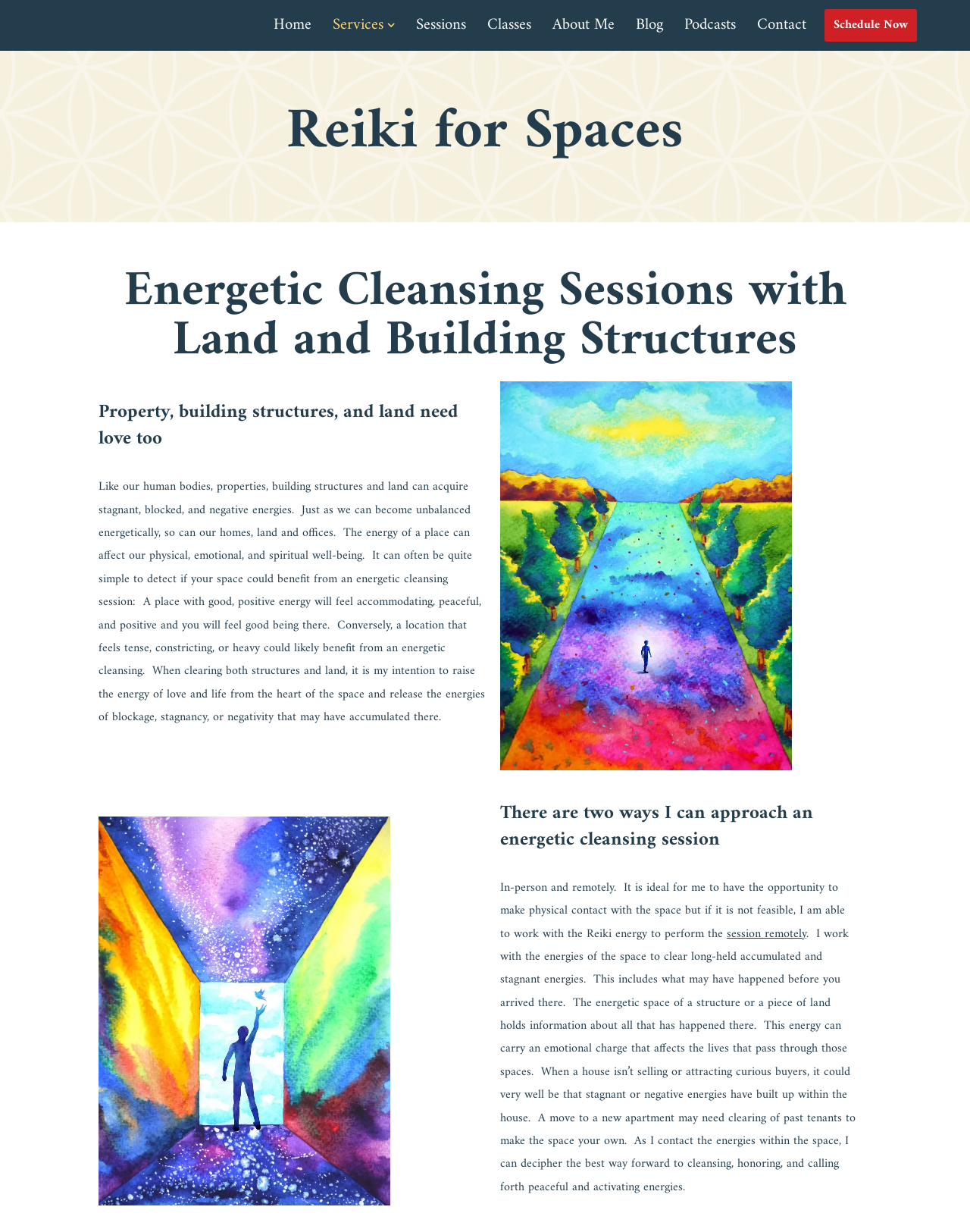Indicate the bounding box coordinates of the clickable region to achieve the following instruction: "Schedule a session now."

[0.85, 0.007, 0.945, 0.034]